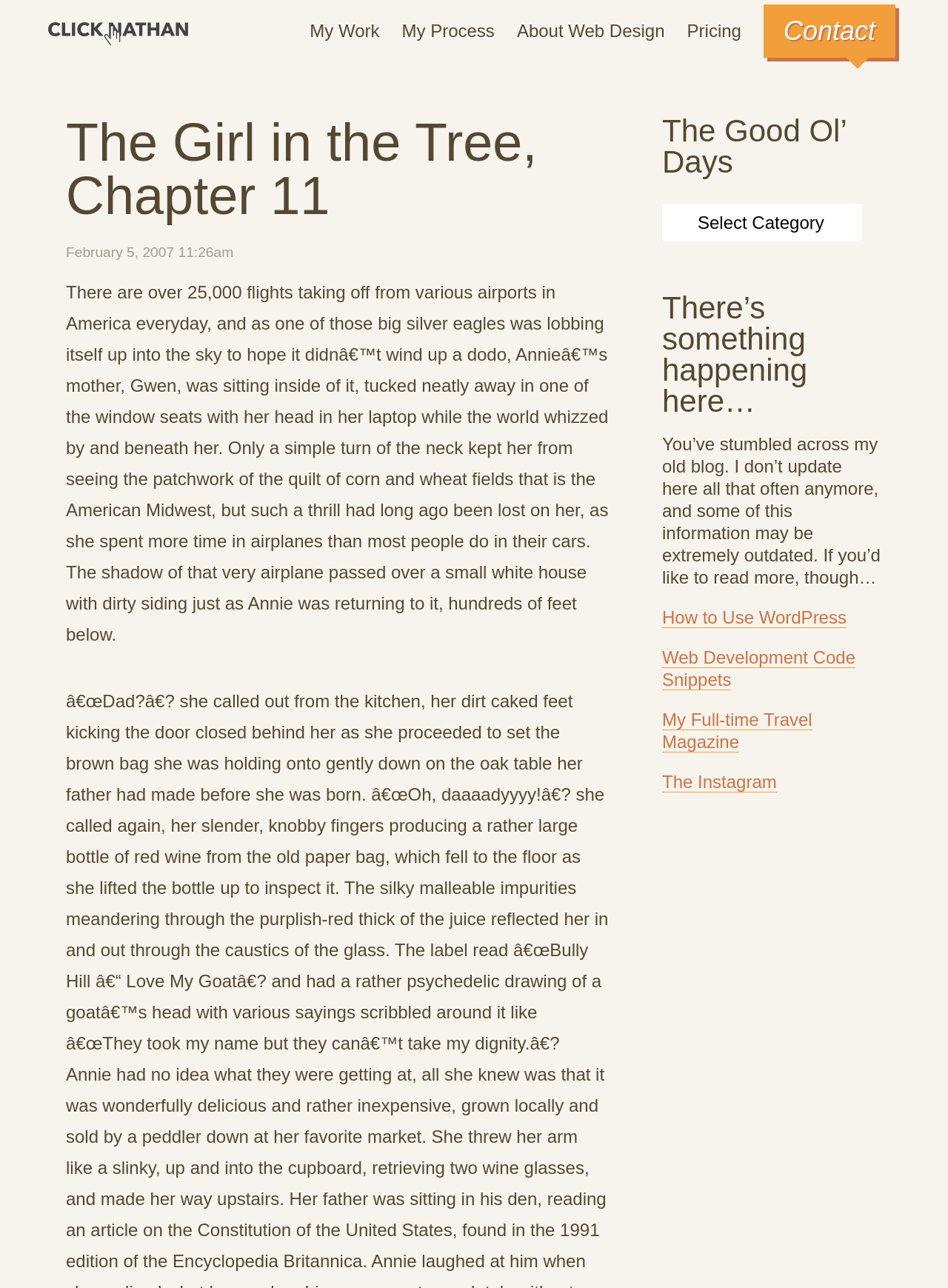Determine the bounding box coordinates for the clickable element to execute this instruction: "Click on 'How to Use WordPress'". Provide the coordinates as four float numbers between 0 and 1, i.e., [left, top, right, bottom].

[0.698, 0.472, 0.893, 0.488]